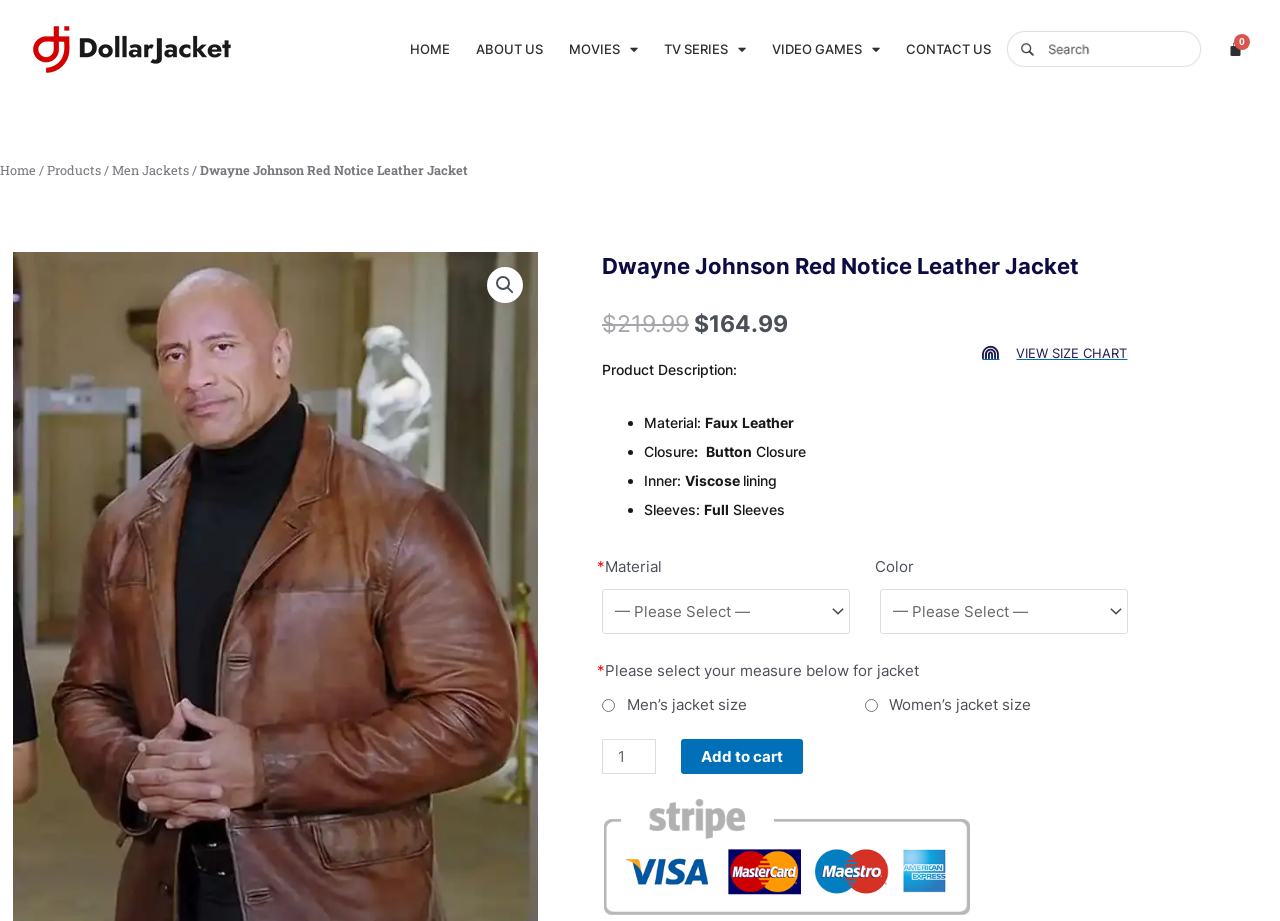Please identify the bounding box coordinates of the clickable area that will allow you to execute the instruction: "Search for products".

[0.38, 0.29, 0.409, 0.329]